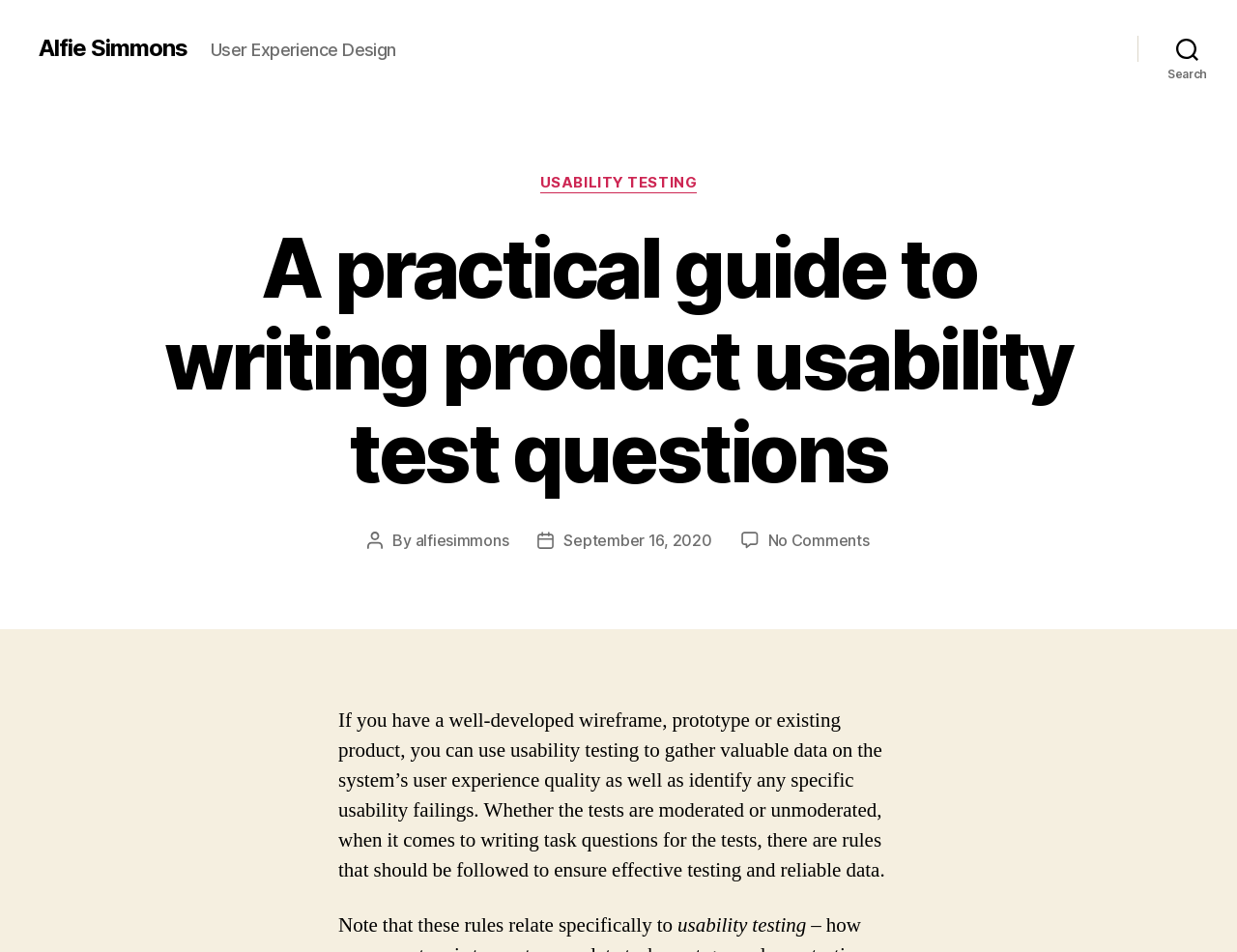Bounding box coordinates are specified in the format (top-left x, top-left y, bottom-right x, bottom-right y). All values are floating point numbers bounded between 0 and 1. Please provide the bounding box coordinate of the region this sentence describes: September 16, 2020

[0.456, 0.557, 0.575, 0.577]